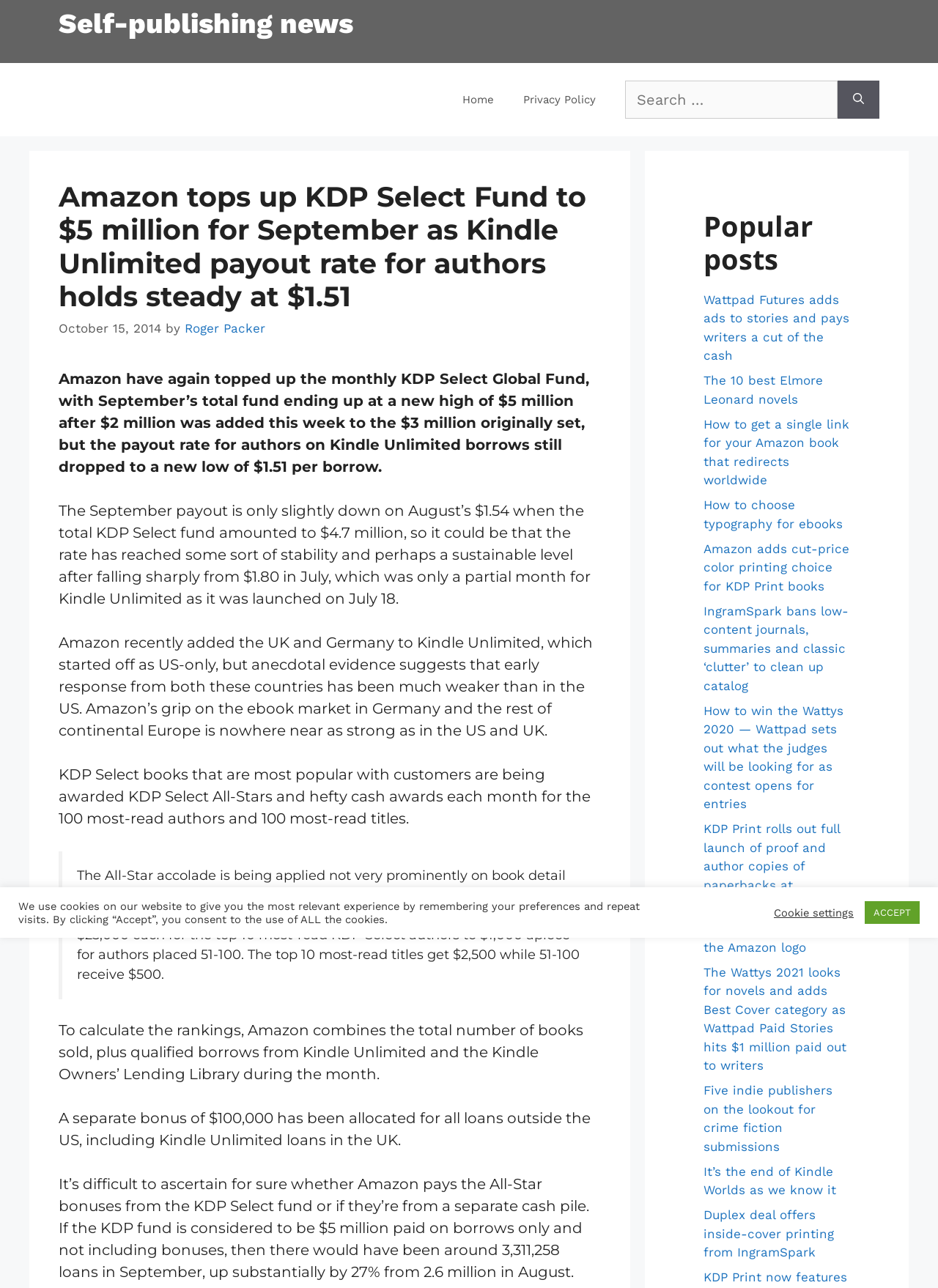What is the current KDP Select Global Fund?
Look at the image and provide a detailed response to the question.

The answer can be found in the first paragraph of the article, which states that 'Amazon have again topped up the monthly KDP Select Global Fund, with September’s total fund ending up at a new high of $5 million after $2 million was added this week to the $3 million originally set...'.